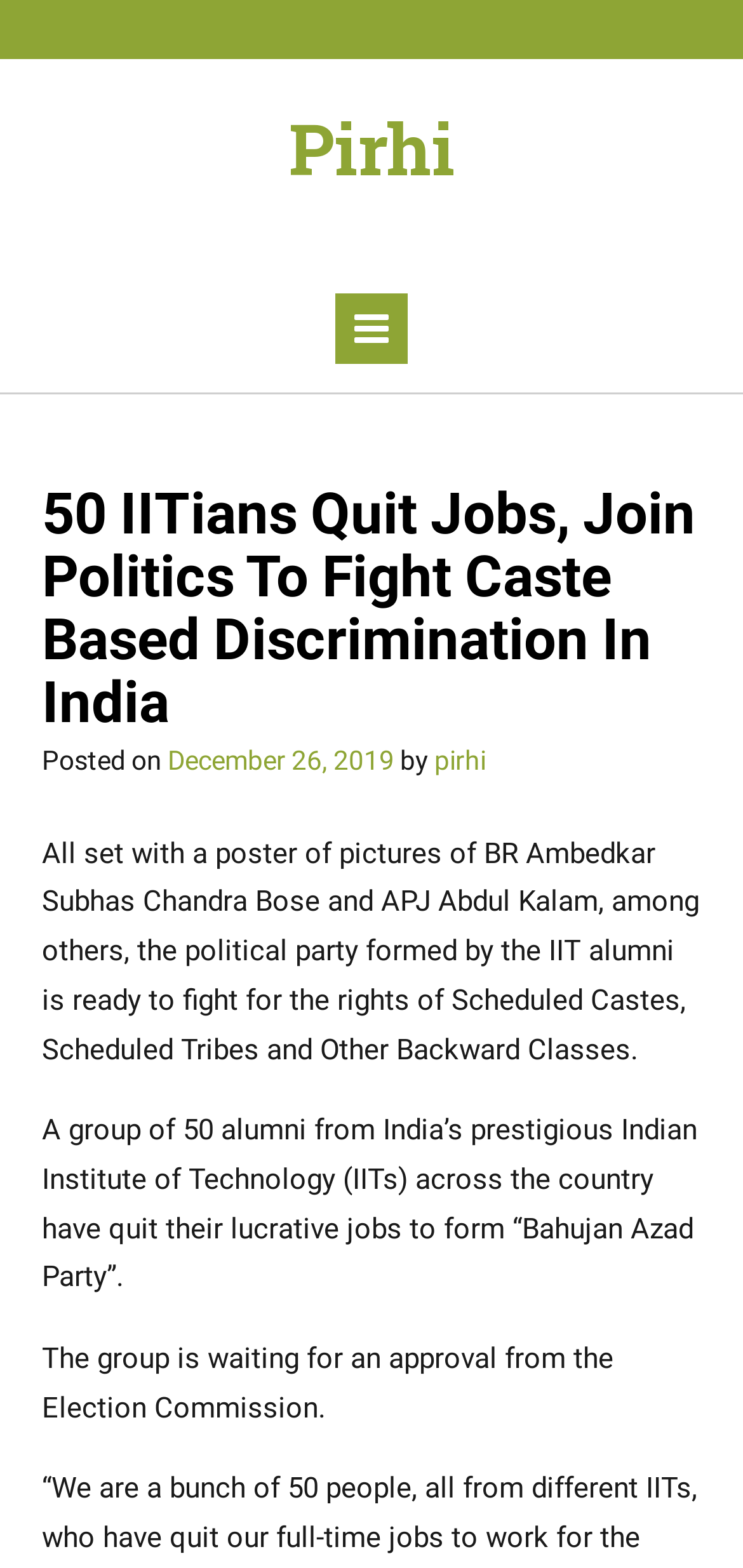Answer the following query with a single word or phrase:
How many IIT alumni formed a political party?

50